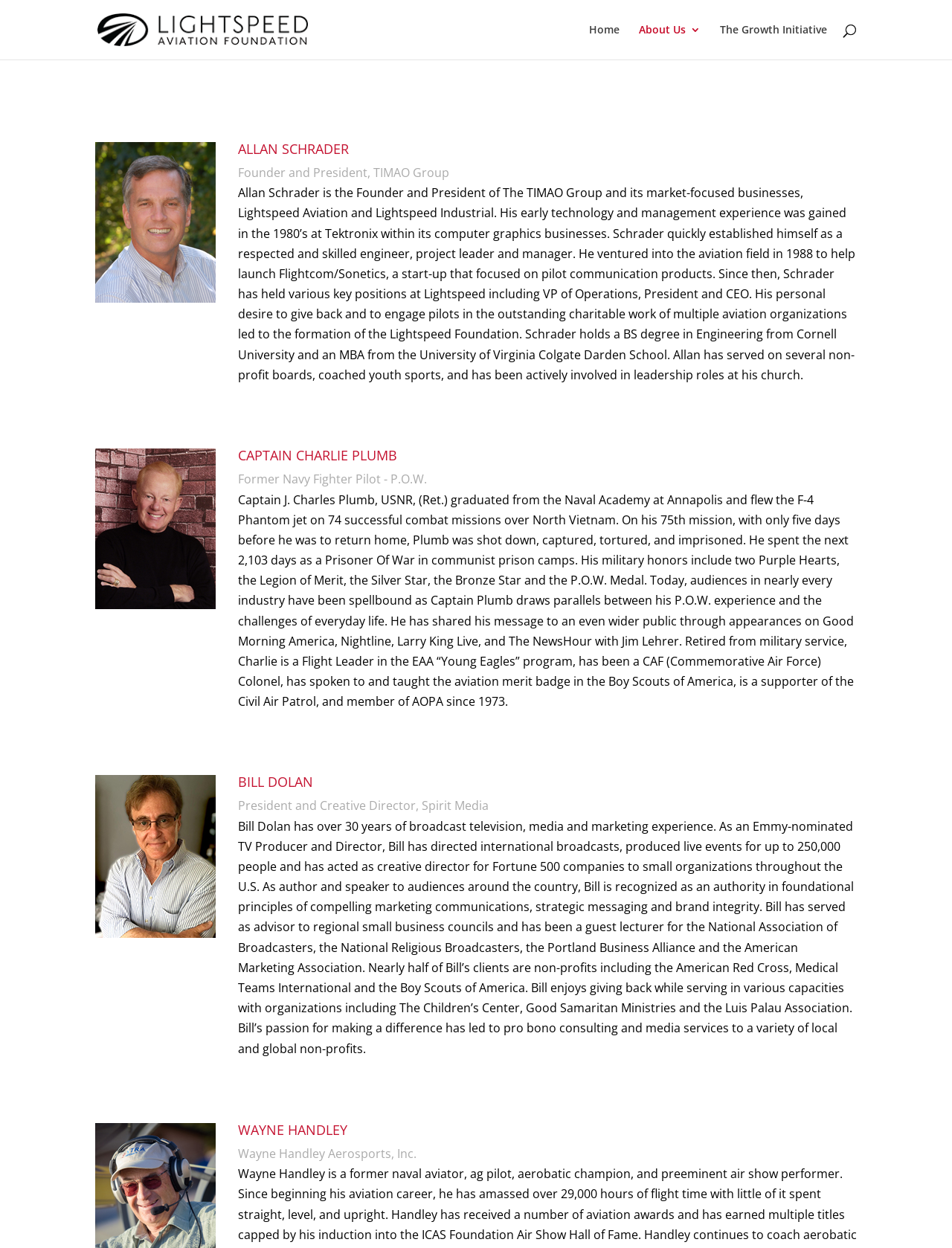Determine the bounding box coordinates of the UI element described by: "alt="Lightspeed Aviation Foundation"".

[0.103, 0.016, 0.279, 0.029]